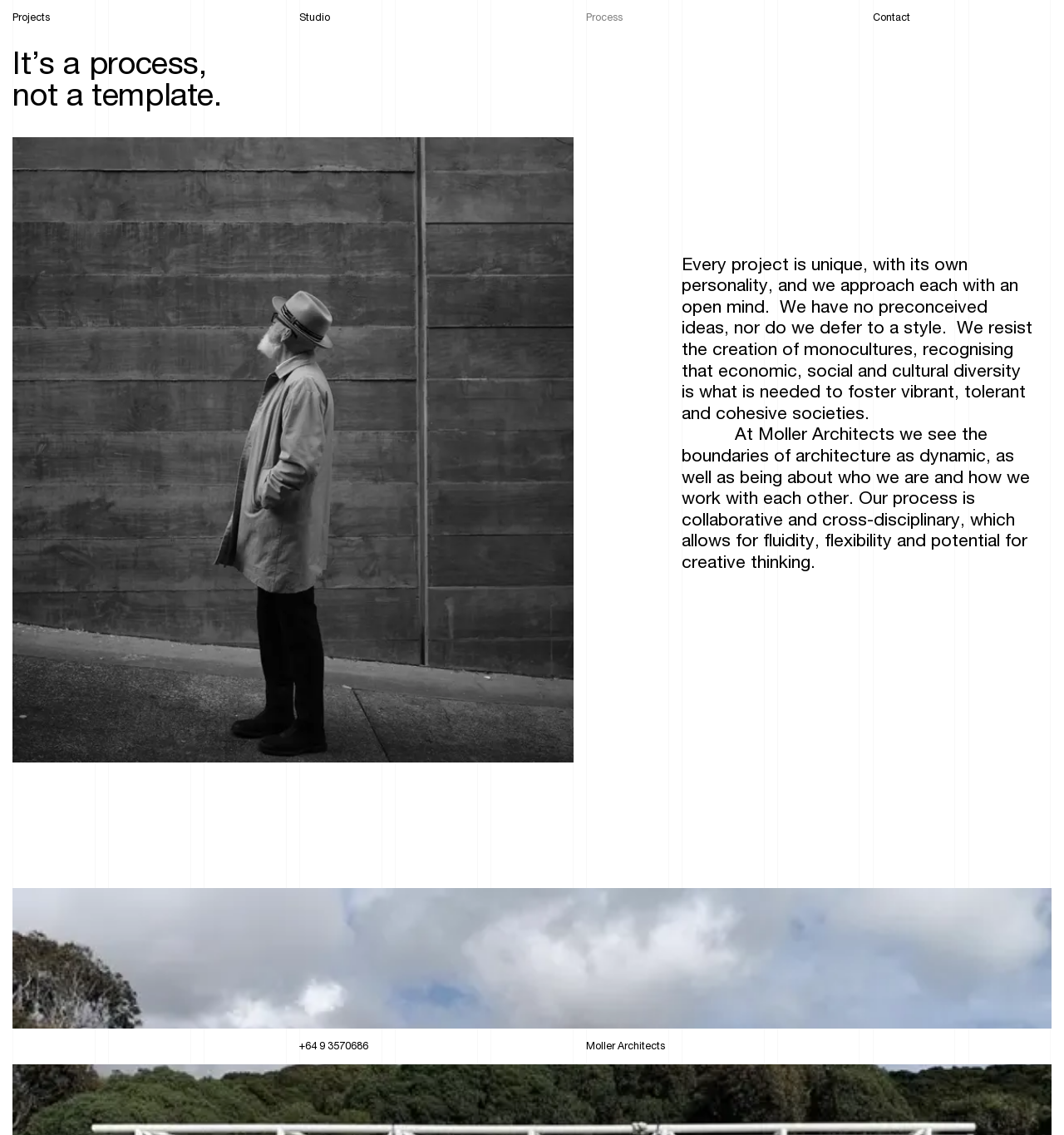Please specify the bounding box coordinates of the element that should be clicked to execute the given instruction: 'Click on Projects'. Ensure the coordinates are four float numbers between 0 and 1, expressed as [left, top, right, bottom].

[0.012, 0.013, 0.047, 0.022]